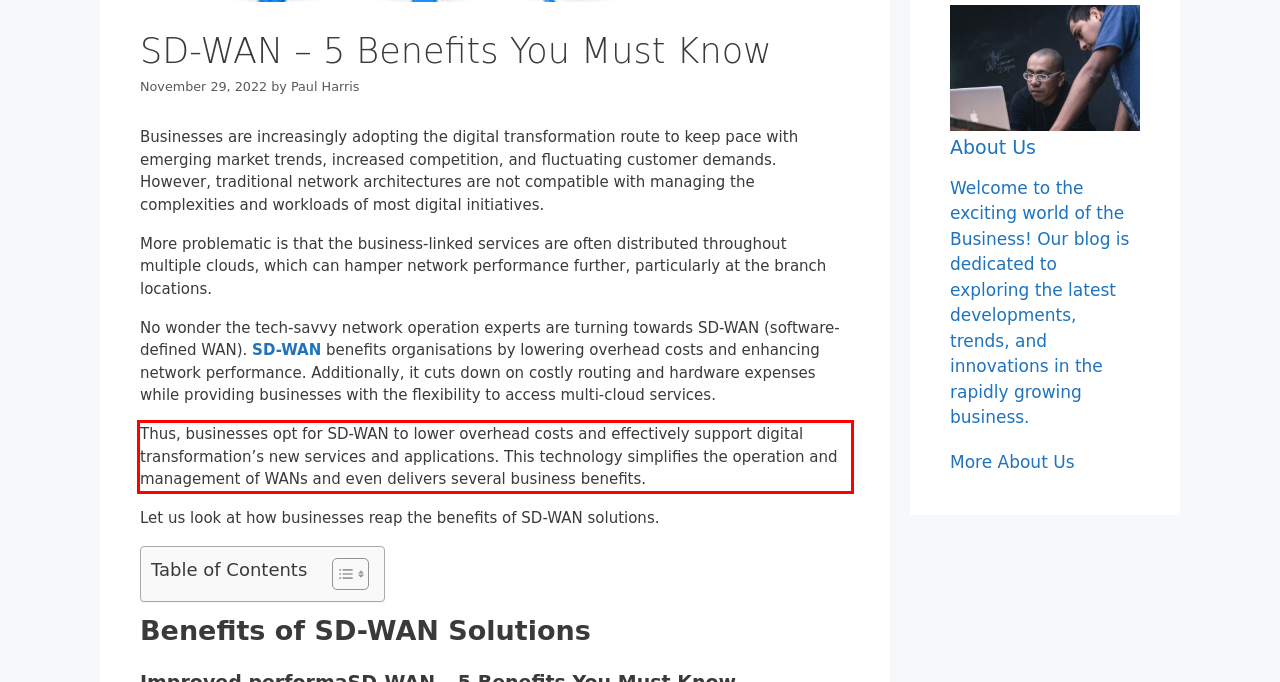Using the provided screenshot of a webpage, recognize and generate the text found within the red rectangle bounding box.

Thus, businesses opt for SD-WAN to lower overhead costs and effectively support digital transformation’s new services and applications. This technology simplifies the operation and management of WANs and even delivers several business benefits.